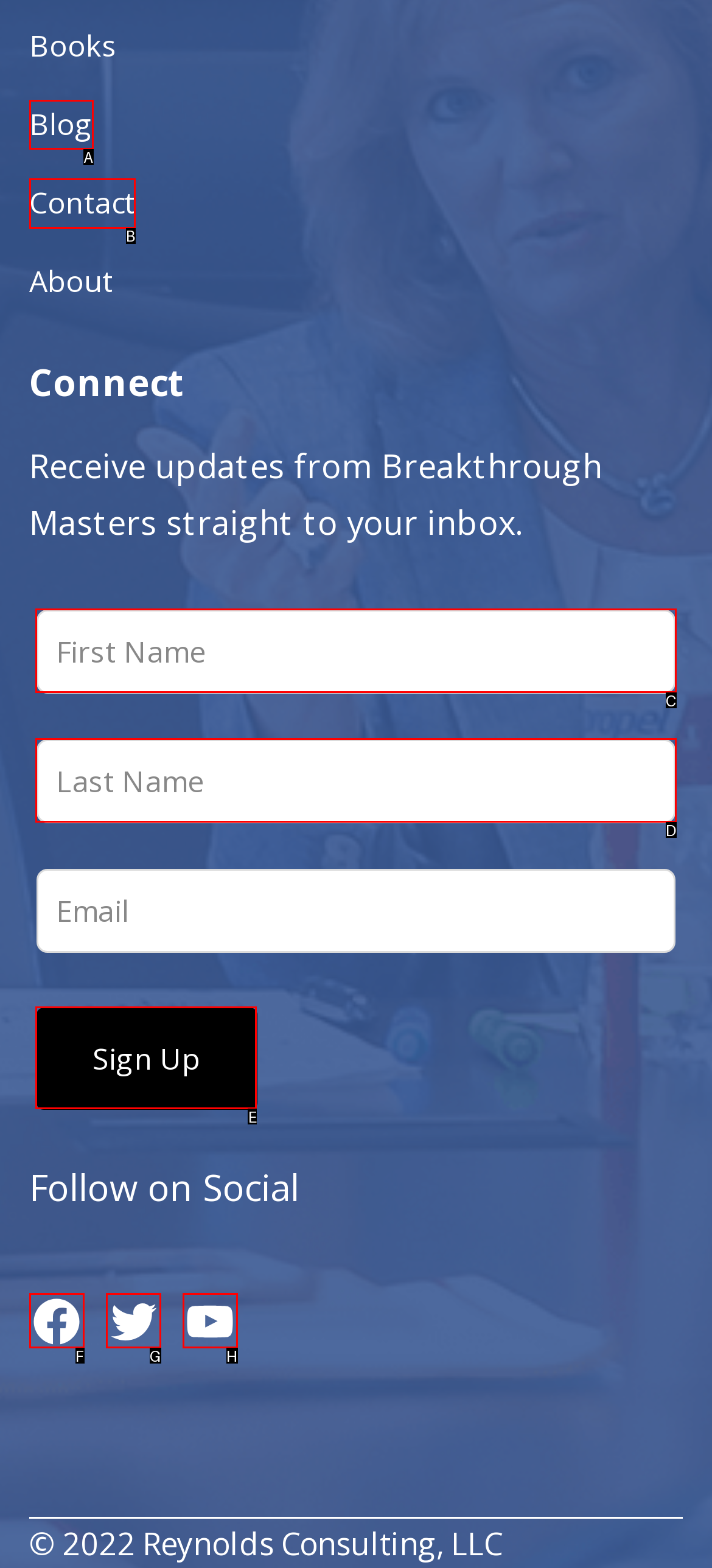Identify the HTML element that corresponds to the following description: name="12905_single_line_text_3" placeholder="Last Name" Provide the letter of the best matching option.

D